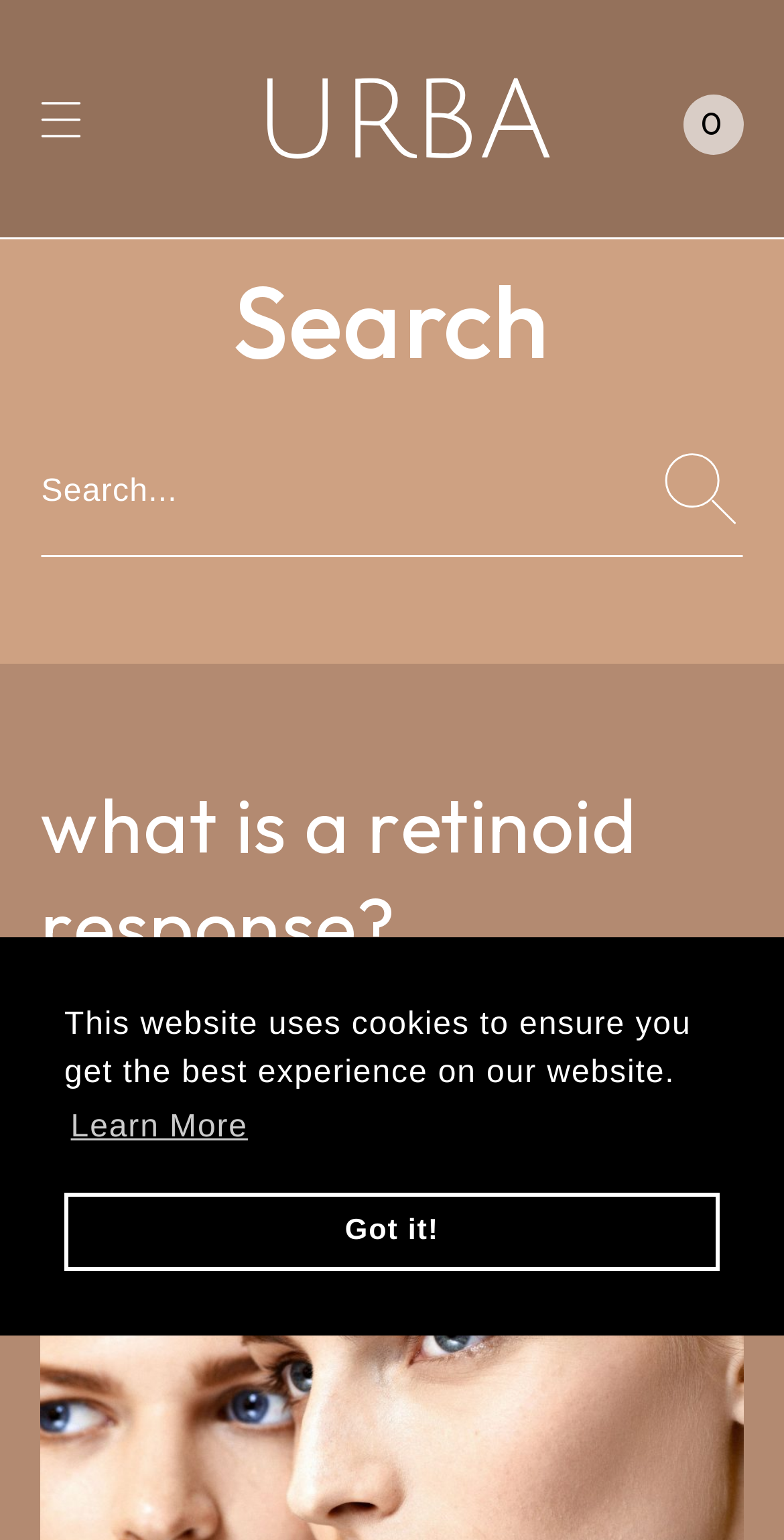What is the text on the button to dismiss the cookie message?
Using the image as a reference, answer with just one word or a short phrase.

Got it!